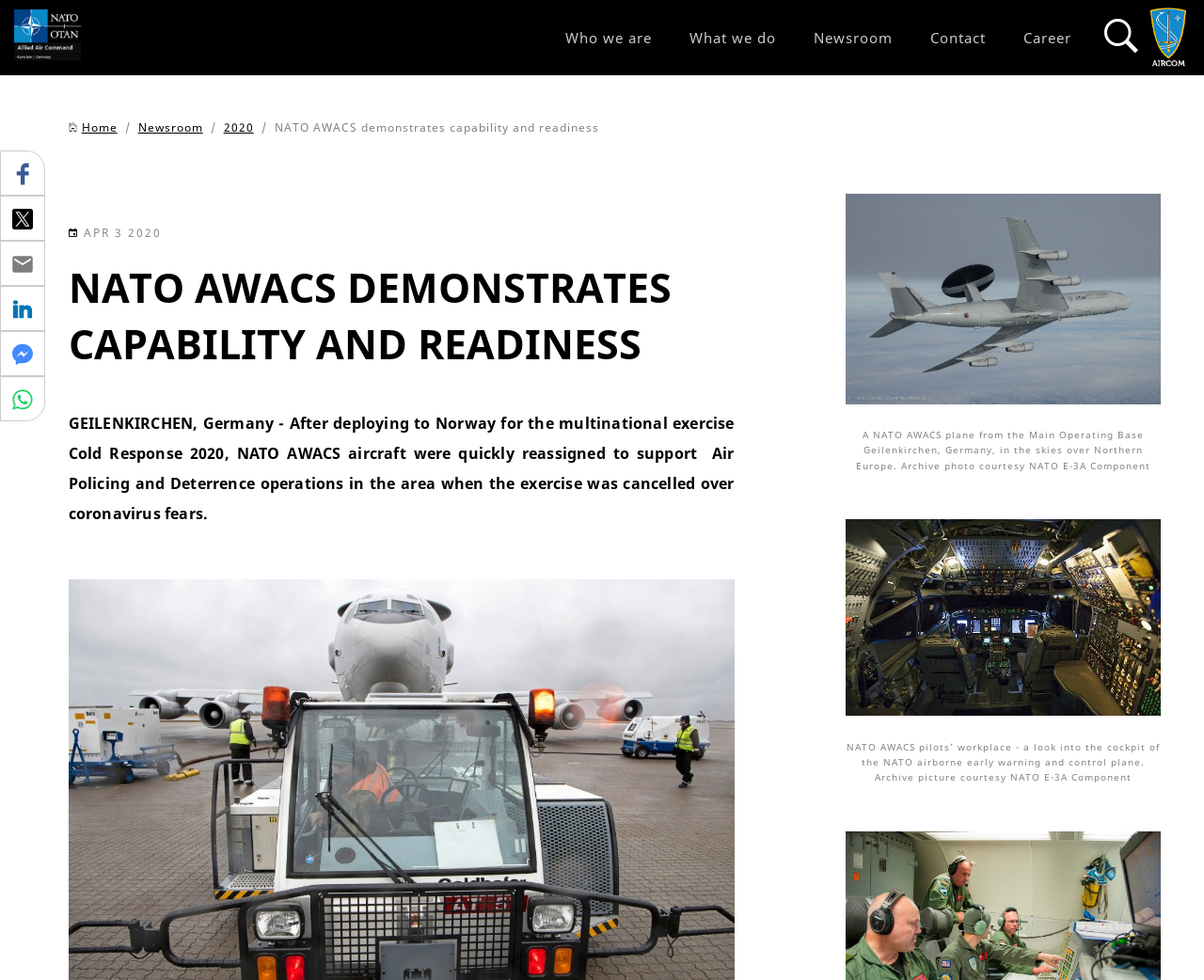What is the location mentioned in the article?
Provide a well-explained and detailed answer to the question.

The article mentions that NATO AWACS aircraft were deployed to Norway for the multinational exercise Cold Response 2020. This location is mentioned in the first paragraph of the article.